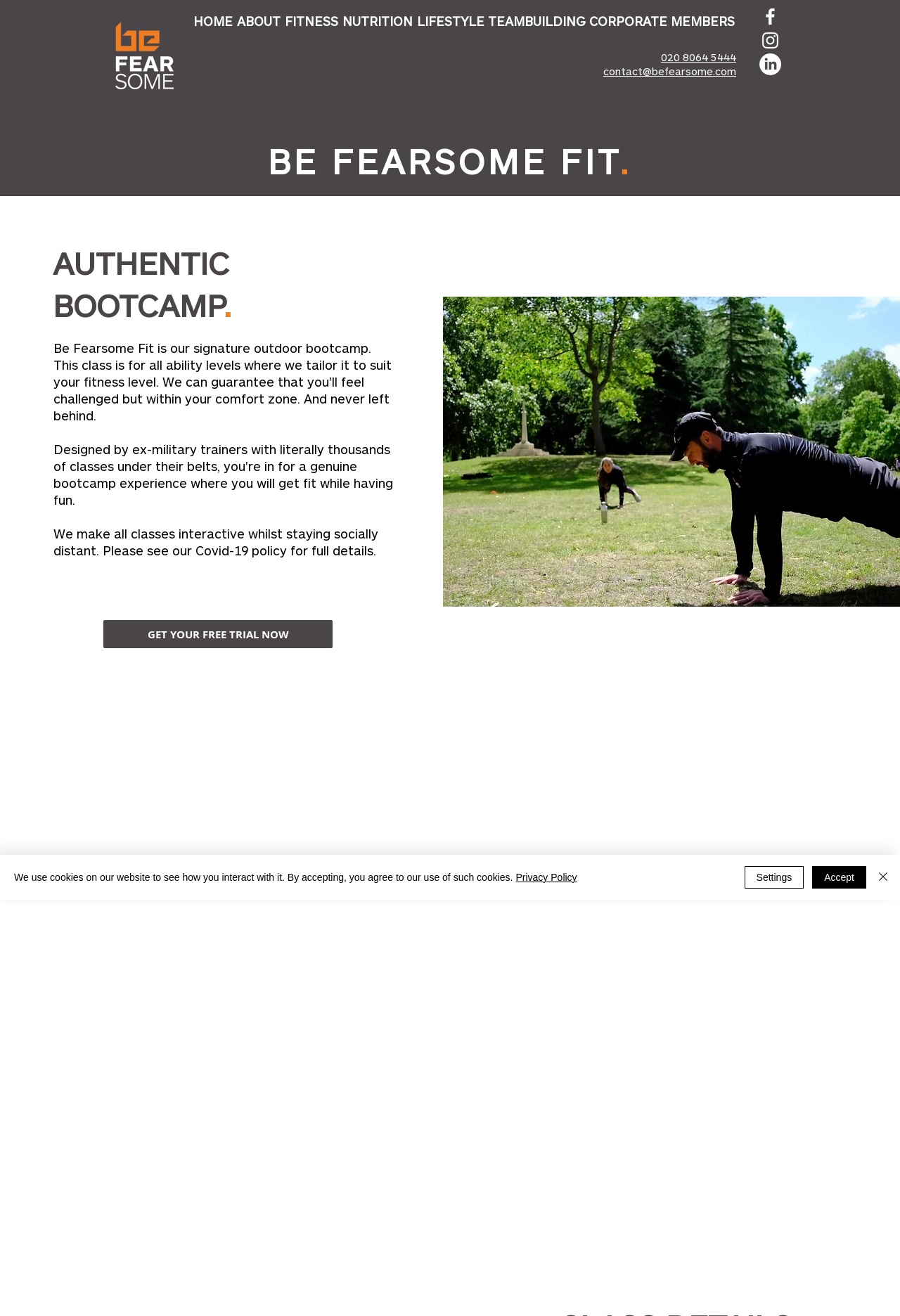Reply to the question with a brief word or phrase: How can I get started with Be Fearsome?

Get your free trial now